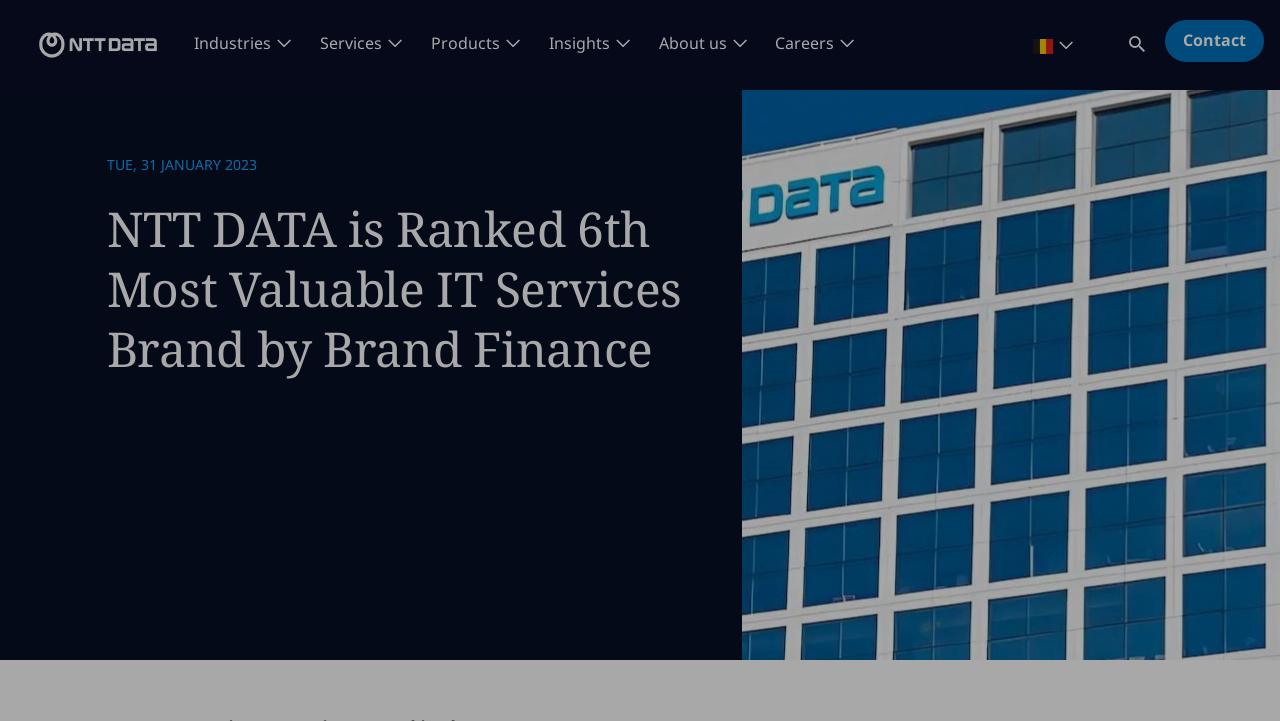What is the language of the webpage?
Provide a detailed answer to the question, using the image to inform your response.

The language of the webpage is English, as indicated by the image of the English flag at the top right corner of the webpage.